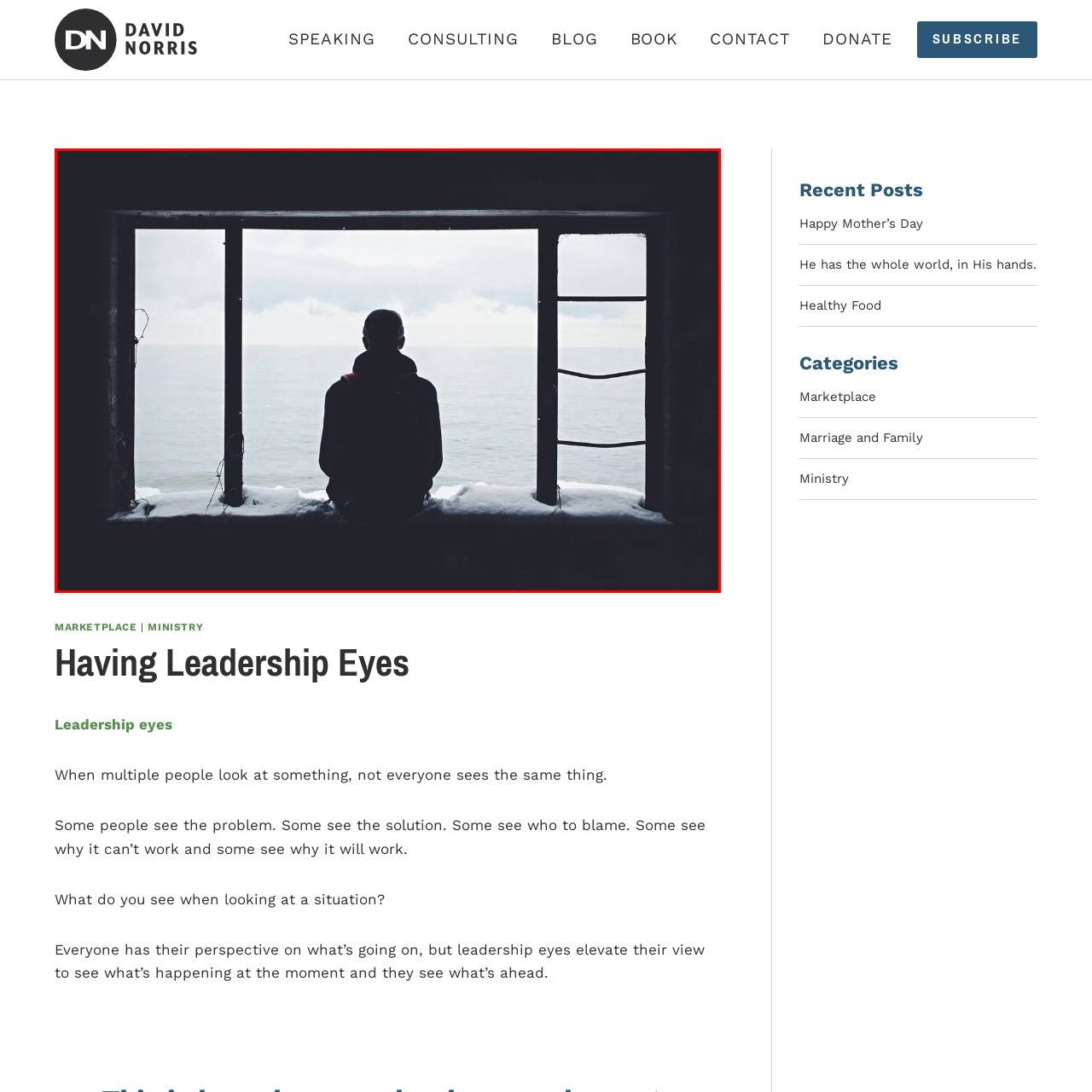Check the content in the red bounding box and reply to the question using a single word or phrase:
What is visible on the ledge beneath the window?

Snow